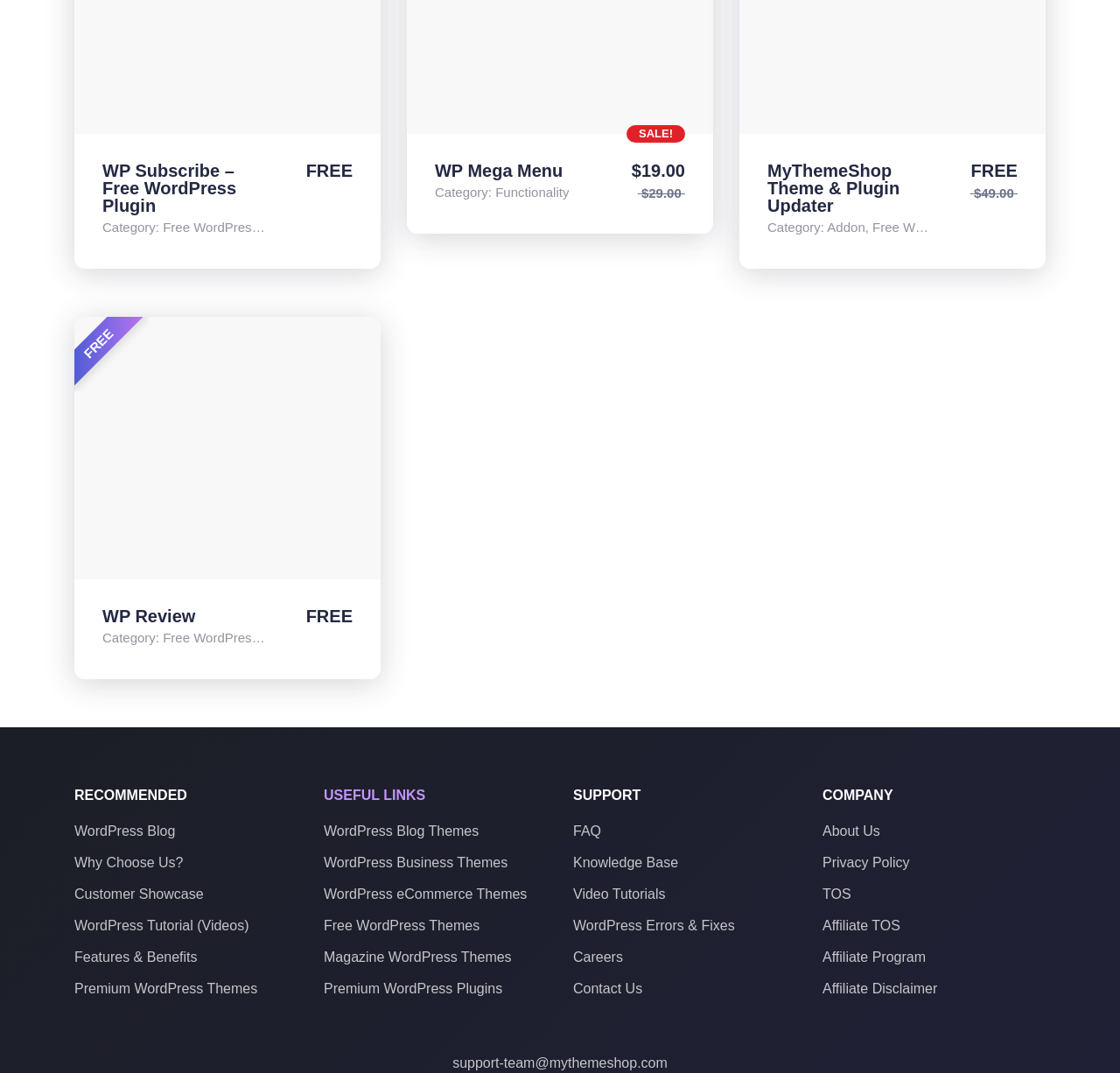For the element described, predict the bounding box coordinates as (top-left x, top-left y, bottom-right x, bottom-right y). All values should be between 0 and 1. Element description: WP Review

[0.091, 0.565, 0.174, 0.583]